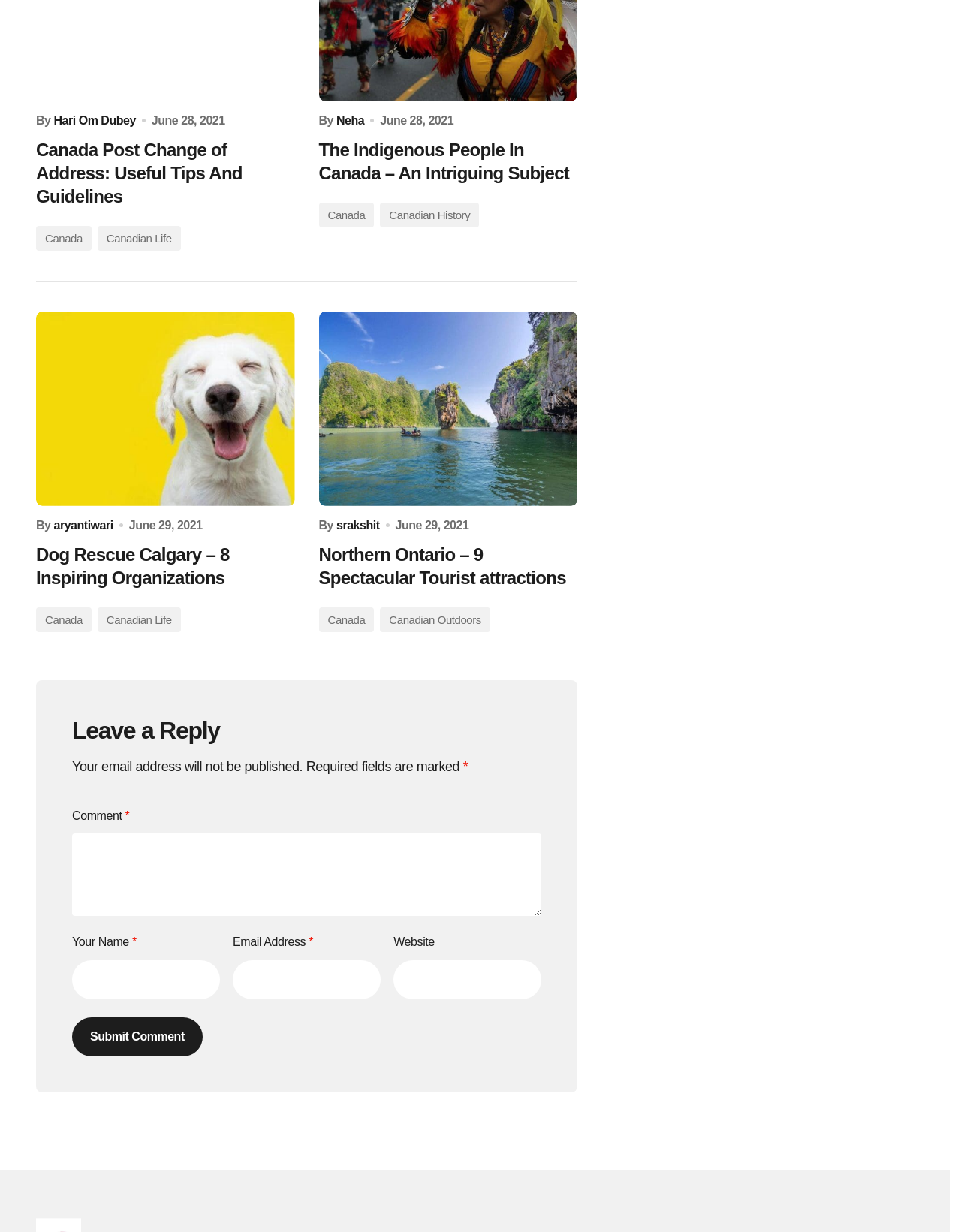What is the purpose of the 'Leave a Reply' section?
Based on the image, answer the question in a detailed manner.

The 'Leave a Reply' section is located at the bottom of the webpage and has fields for name, email address, website, and comment. This suggests that it is intended for users to leave comments or feedback on the articles.